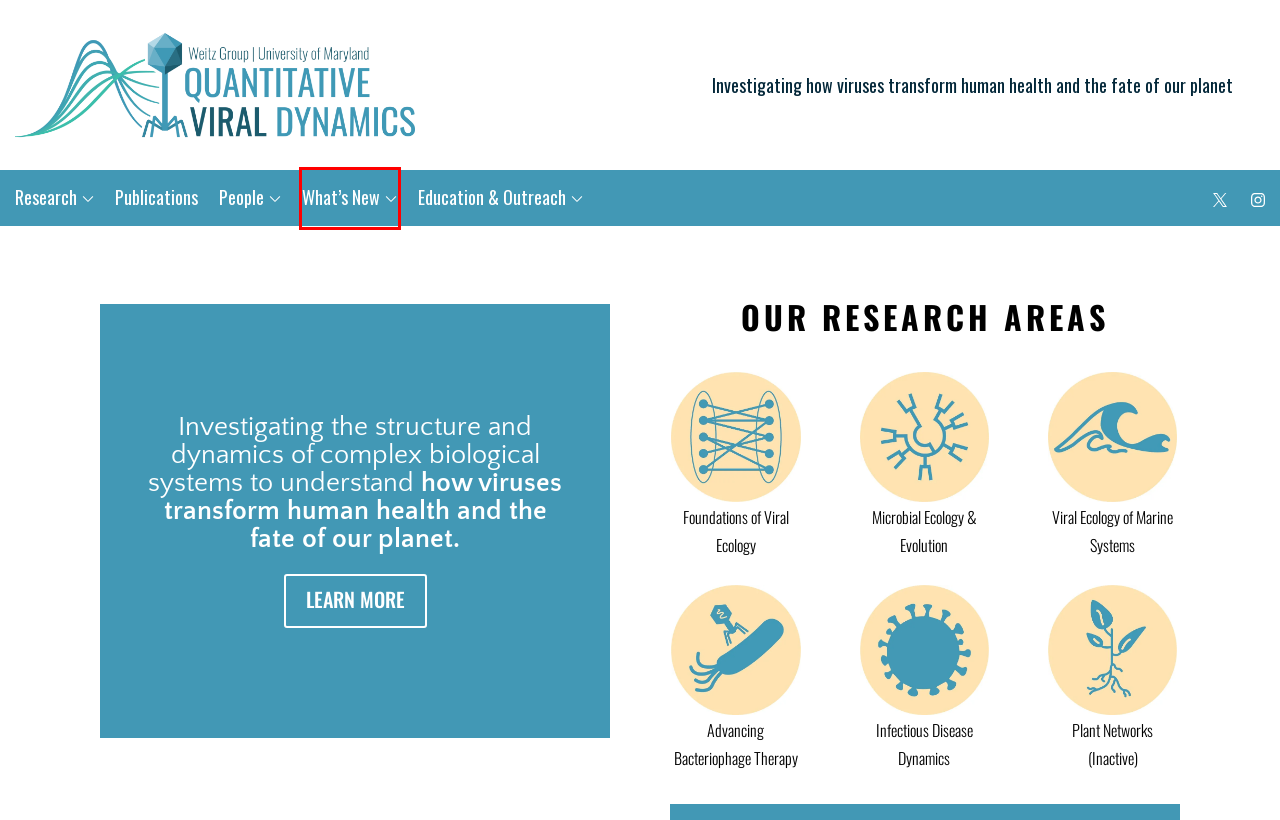Consider the screenshot of a webpage with a red bounding box and select the webpage description that best describes the new page that appears after clicking the element inside the red box. Here are the candidates:
A. People - Quantitative Viral Dynamics
B. Research - Quantitative Viral Dynamics
C. Join Our Group - Quantitative Viral Dynamics
D. Education & Outreach - Quantitative Viral Dynamics
E. Web Accessibility | The University of Maryland
F. What's New - Quantitative Viral Dynamics
G. Support Maryland / Quantitative Viral Dynamics Research Fund in Biology
H. Blog Tool, Publishing Platform, and CMS – WordPress.org

F